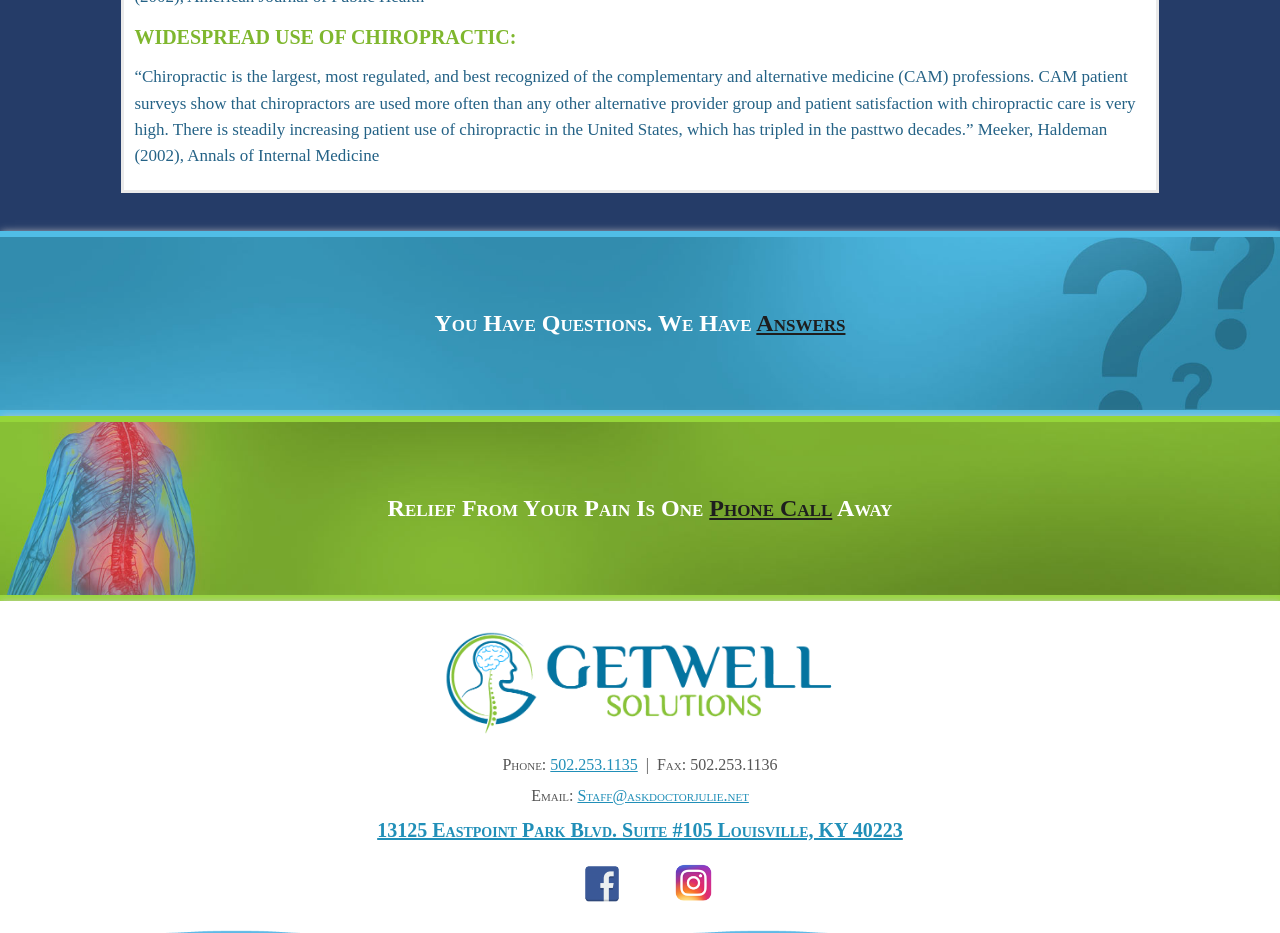Determine the bounding box of the UI component based on this description: "Phone Call". The bounding box coordinates should be four float values between 0 and 1, i.e., [left, top, right, bottom].

[0.554, 0.53, 0.65, 0.558]